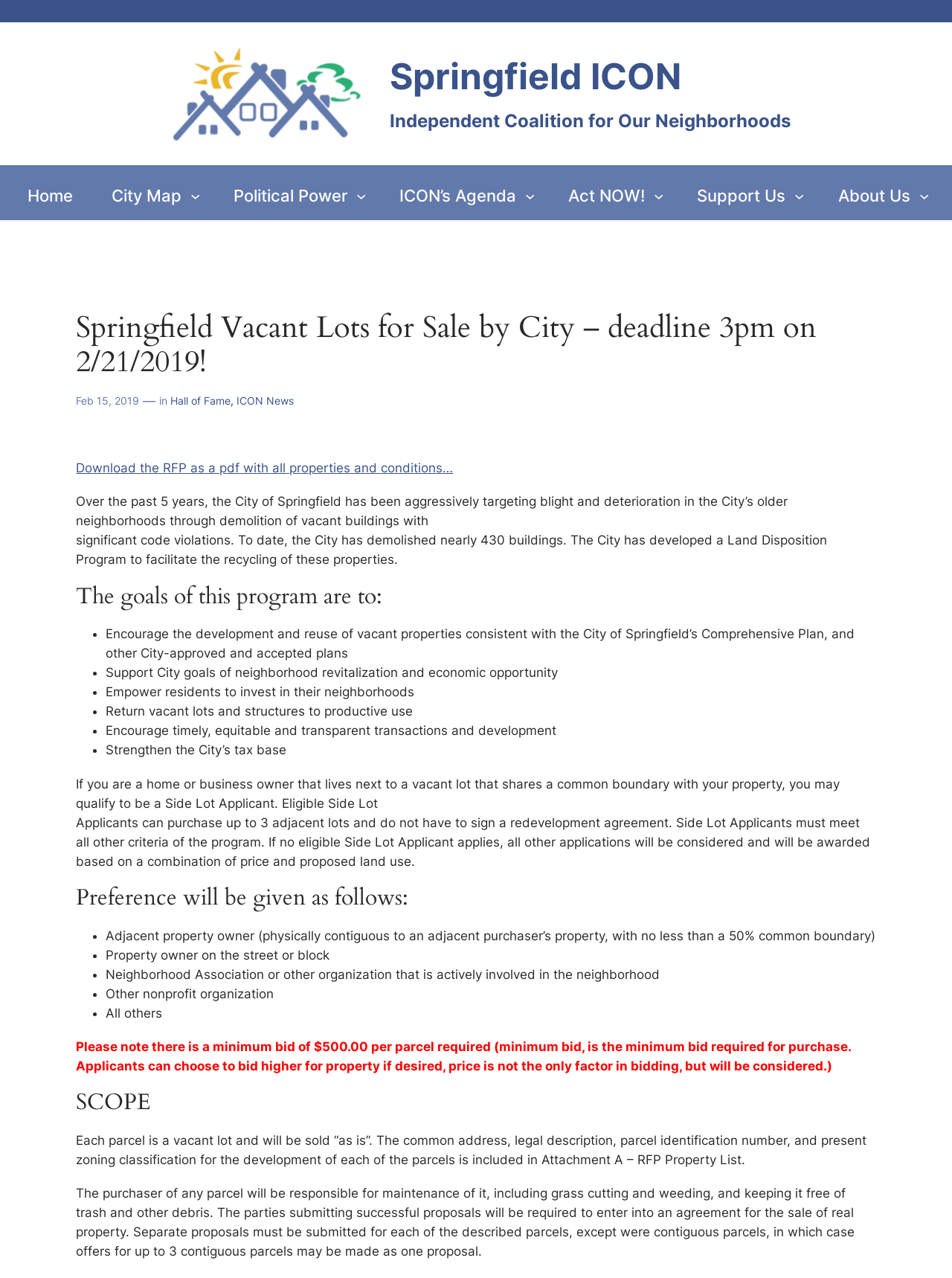Find the bounding box coordinates for the HTML element described in this sentence: "Home". Provide the coordinates as four float numbers between 0 and 1, in the format [left, top, right, bottom].

[0.024, 0.143, 0.082, 0.163]